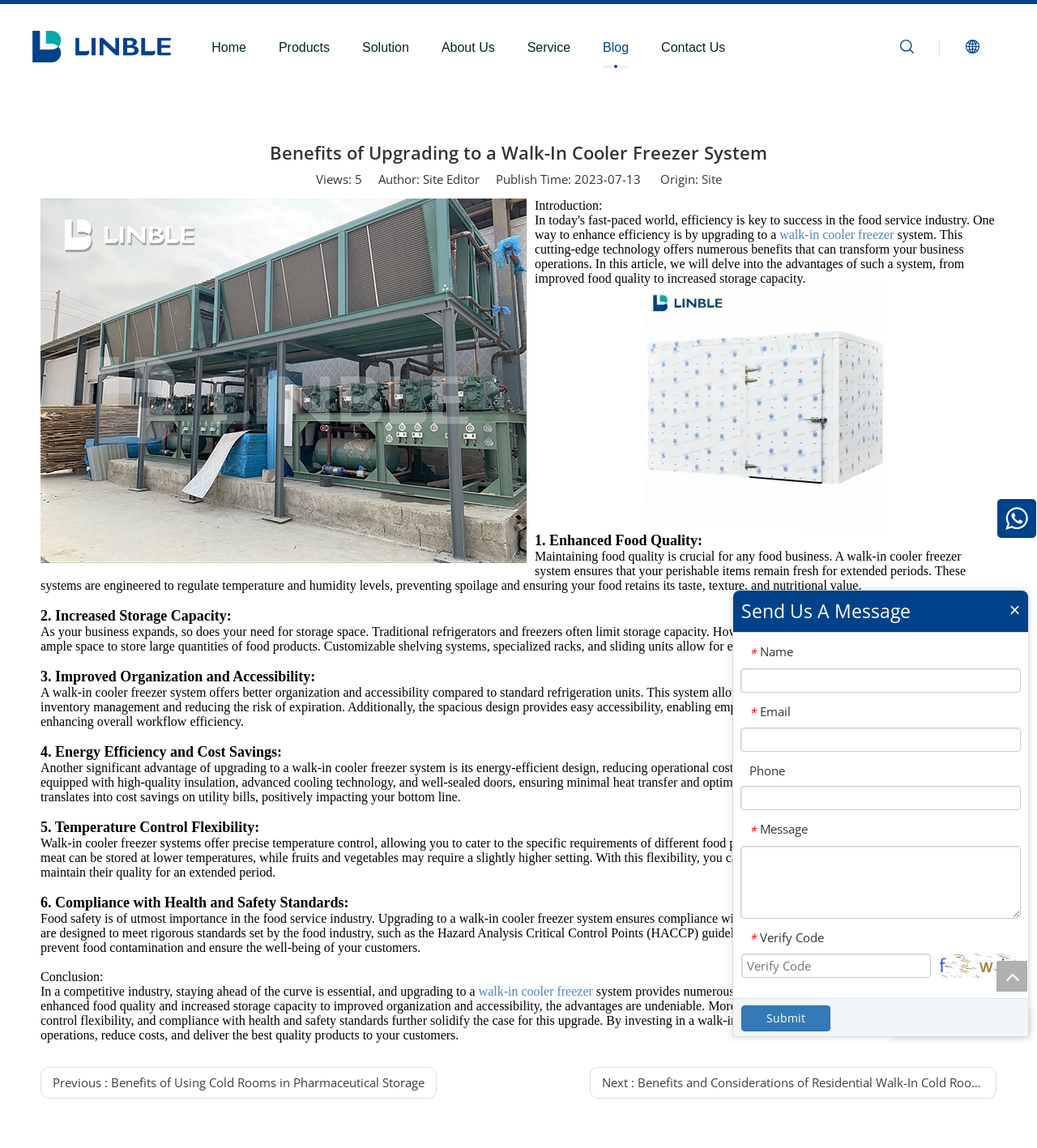Answer the question with a single word or phrase: 
What is the purpose of the 'Send Us A Message' section?

To contact the company